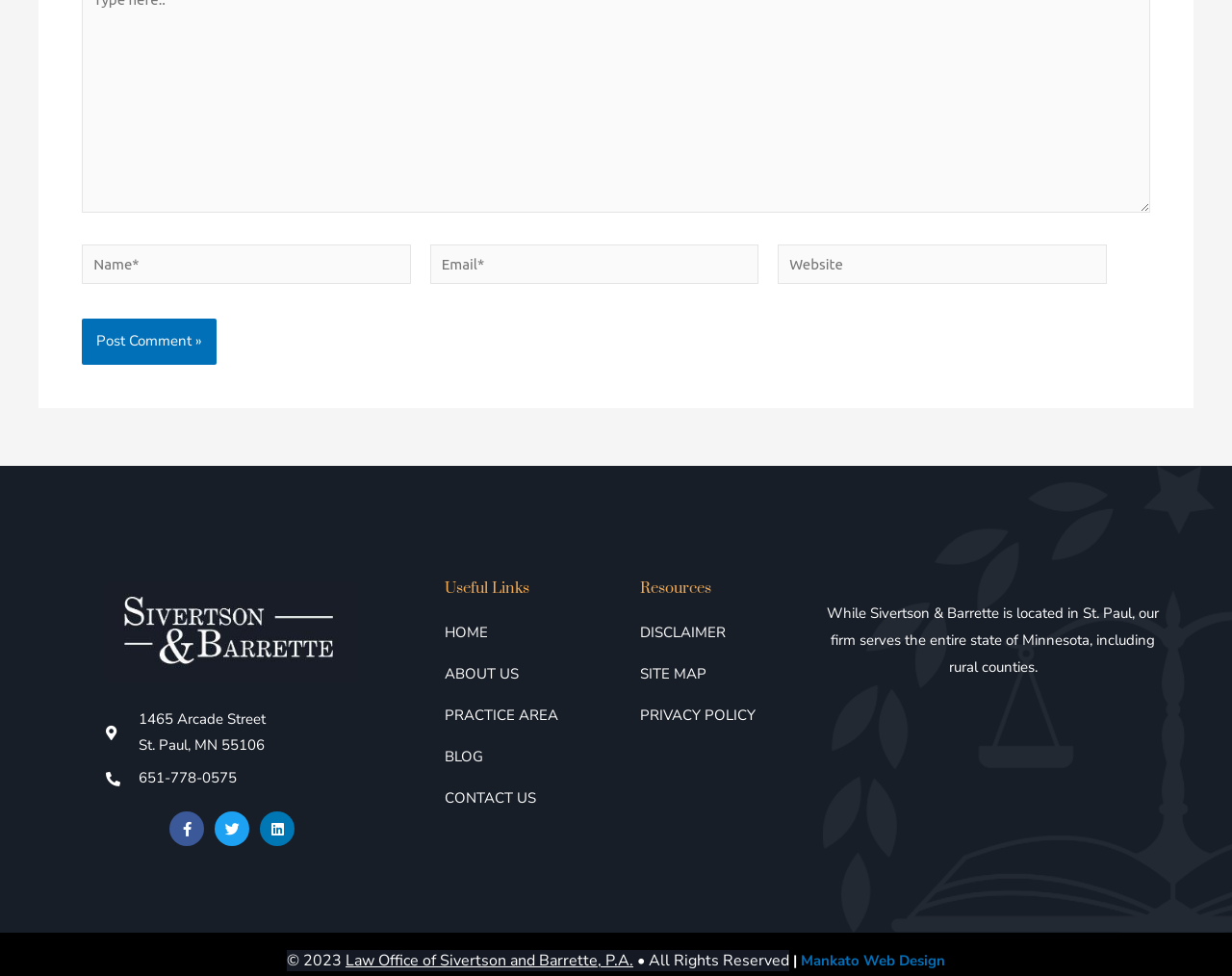Please indicate the bounding box coordinates for the clickable area to complete the following task: "Call the phone number". The coordinates should be specified as four float numbers between 0 and 1, i.e., [left, top, right, bottom].

[0.086, 0.784, 0.291, 0.812]